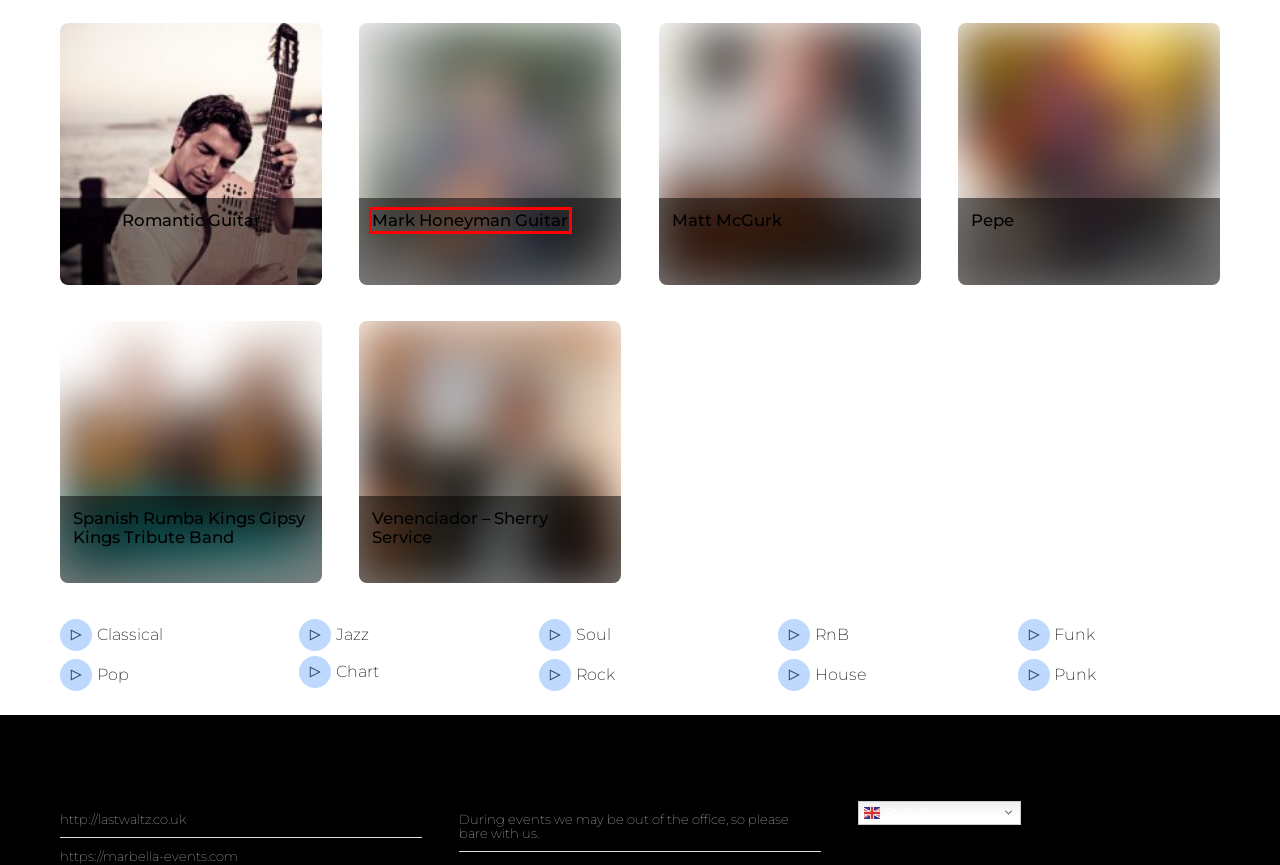Check out the screenshot of a webpage with a red rectangle bounding box. Select the best fitting webpage description that aligns with the new webpage after clicking the element inside the bounding box. Here are the candidates:
A. Spanish Rumba Kings Gipsy Kings Tribute Band - Marbella Entertainments
B. Dancing Horse - Marbella Entertainments
C. Mark Honeyman Guitar - Marbella Entertainments
D. Venenciador - Sherry Service - Marbella Entertainments
E. Natalia Harpist
F. Gibraltar | Welcome To Gibraltar
G. Jesus Romantic Guitar - Marbella Entertainments
H. Matt McGurk - Marbella Entertainments

C